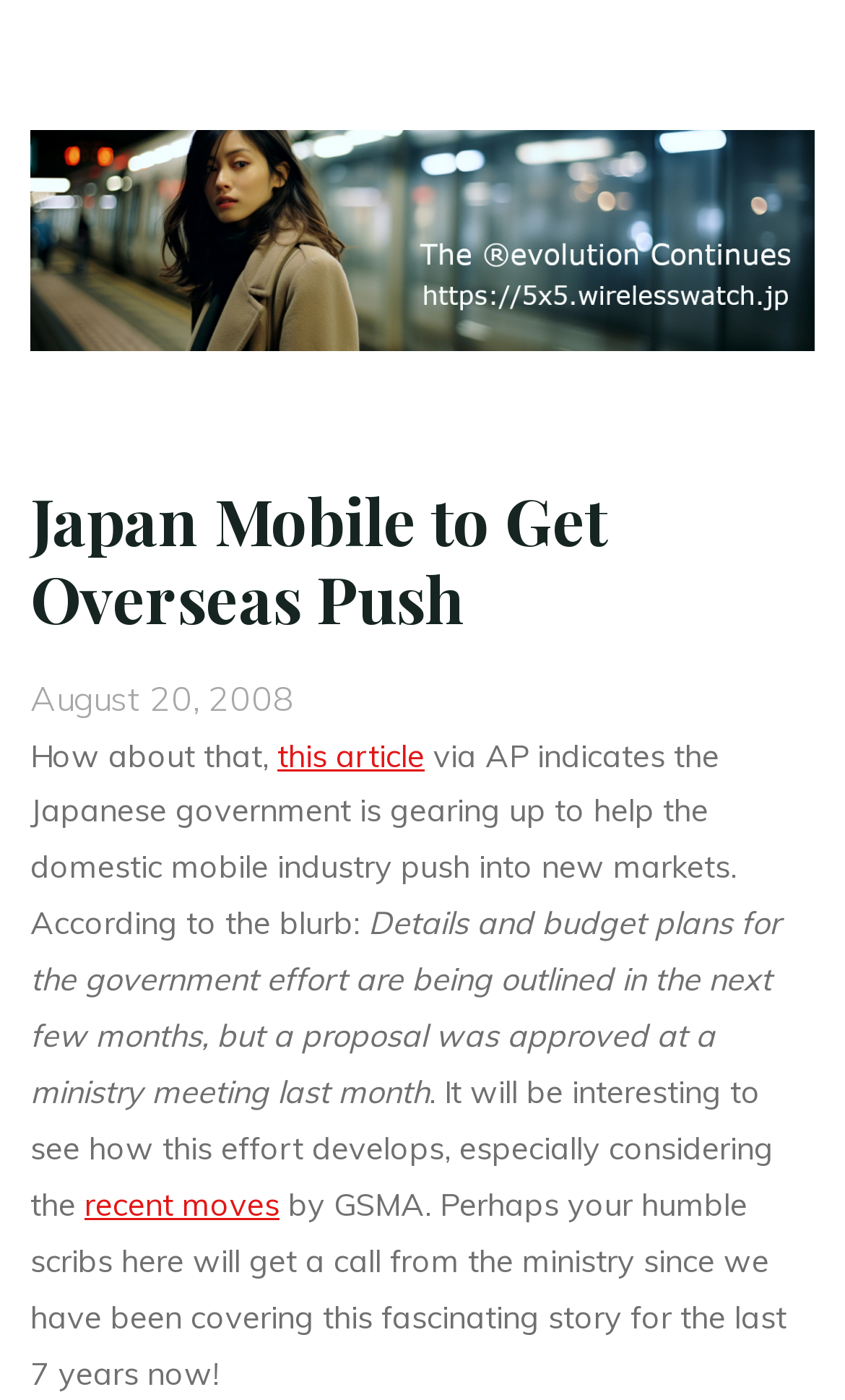What organization's recent moves are mentioned in the article?
Please look at the screenshot and answer using one word or phrase.

GSMA